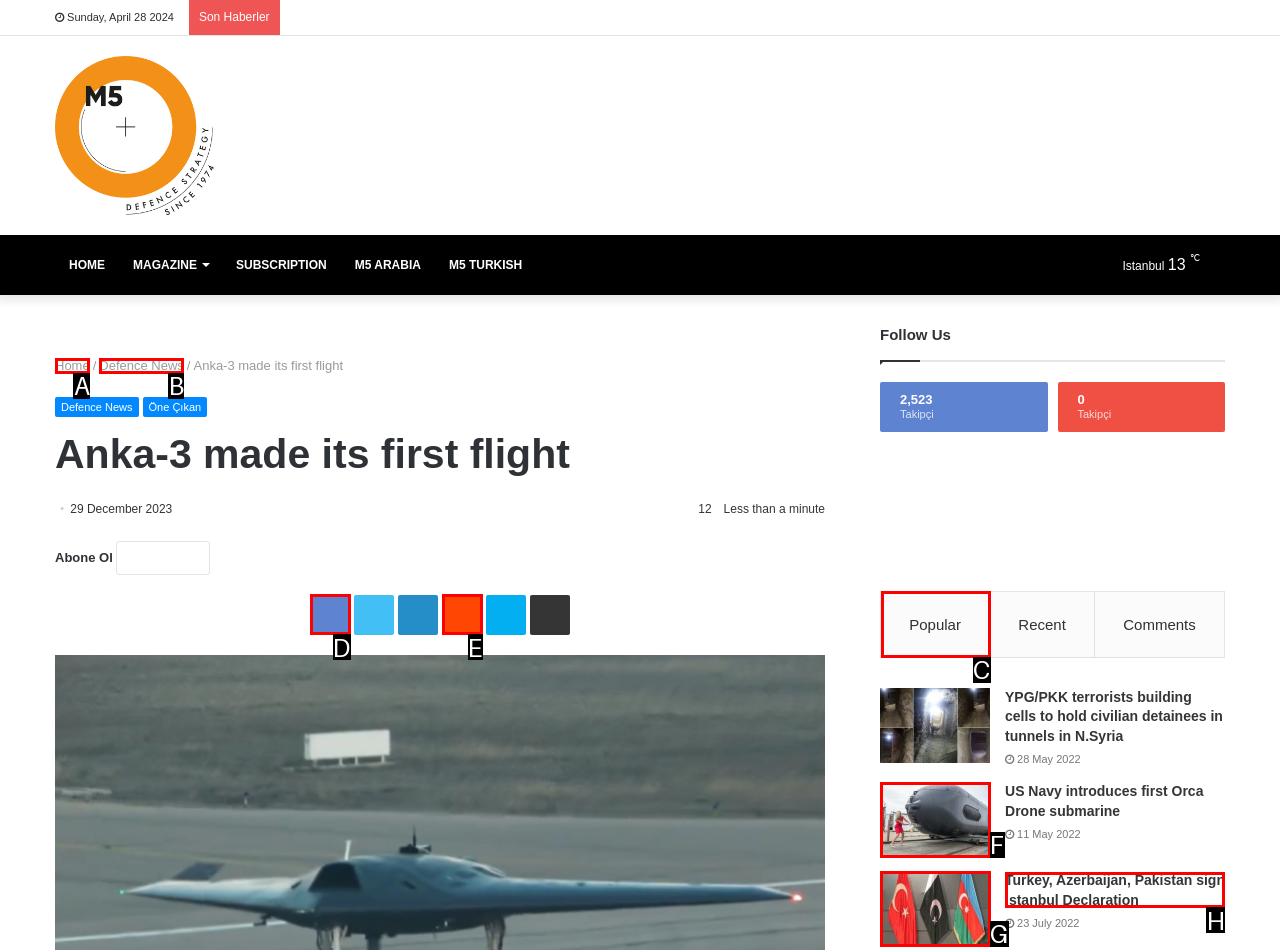Using the description: Home, find the best-matching HTML element. Indicate your answer with the letter of the chosen option.

A